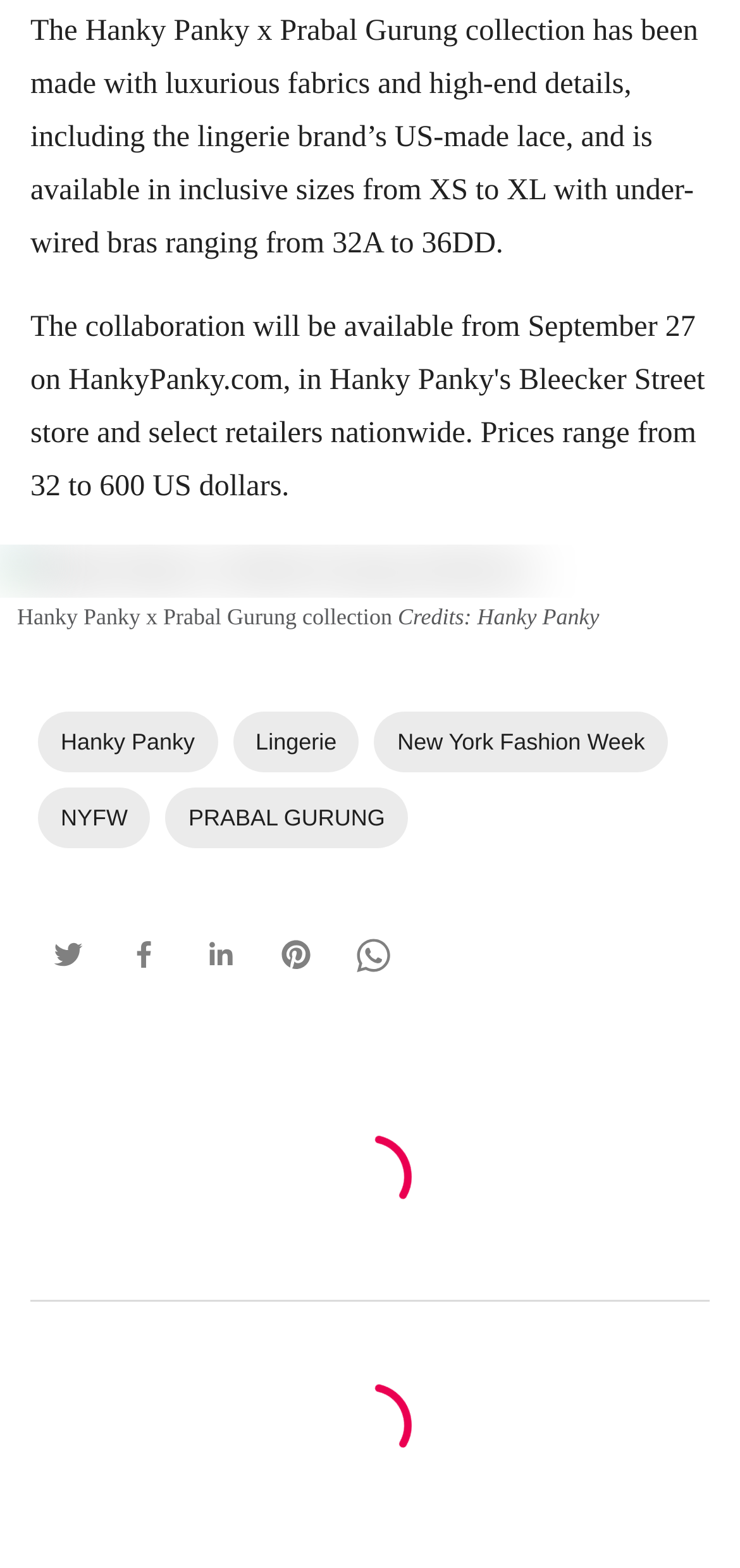Please identify the bounding box coordinates of the element I should click to complete this instruction: 'Share on Whatsapp'. The coordinates should be given as four float numbers between 0 and 1, like this: [left, top, right, bottom].

[0.451, 0.584, 0.554, 0.633]